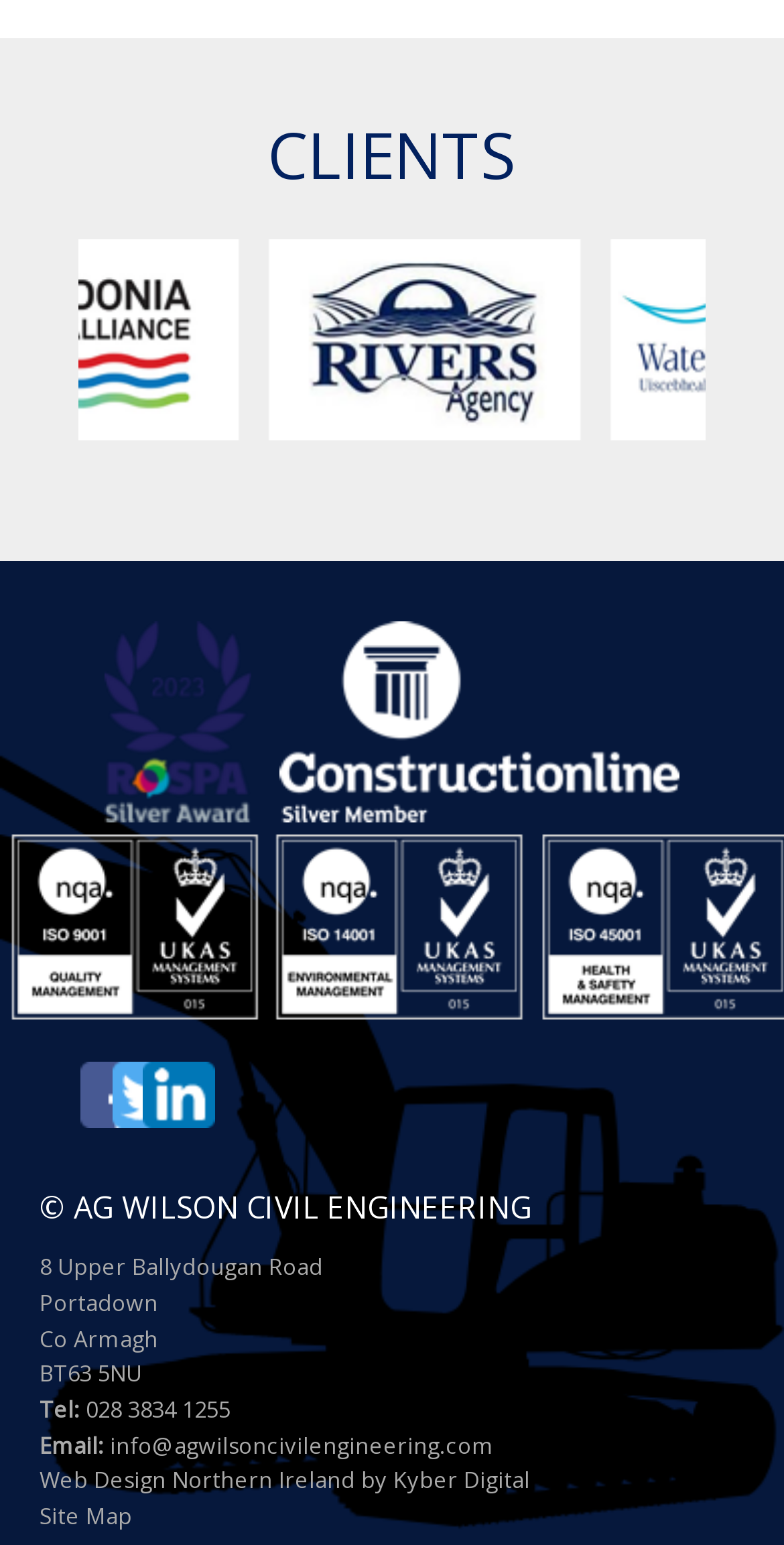Who designed the website?
Answer the question with a thorough and detailed explanation.

The website designer can be found at the bottom of the webpage, where it says 'Web Design Northern Ireland by Kyber Digital'.